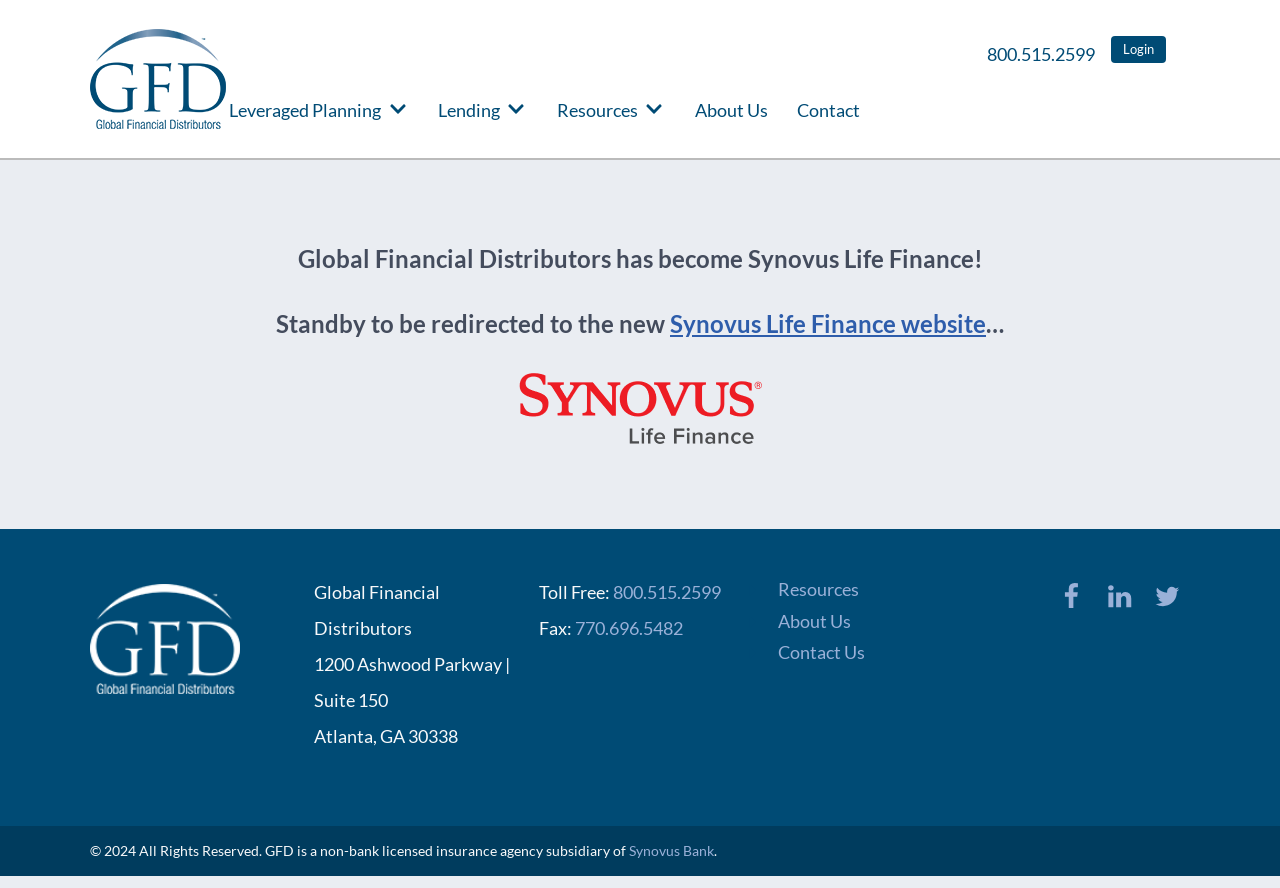Explain the webpage's layout and main content in detail.

The webpage appears to be a transition page for Global Financial Distributors, which has become Synovus Life Finance. At the top left, there is a logo and a link to Global Financial Distributors. On the top right, there are three links: "800.515.2599", "Login", and a series of links to different sections of the website, including "Leveraged Planning", "Lending", "Resources", "About Us", and "Contact".

Below the top section, there is a main content area that takes up most of the page. It contains a header announcing the transition to Synovus Life Finance, followed by a message stating "Standby to be redirected to the new Synovus Life Finance website…". There is also an image of the Synovus Life Finance logo.

At the bottom of the page, there is a footer section that contains contact information, including an address, phone number, and fax number. There are also links to "Resources", "About Us", and "Contact Us", as well as social media links to Facebook, LinkedIn, and Twitter. Finally, there is a copyright notice at the very bottom of the page.